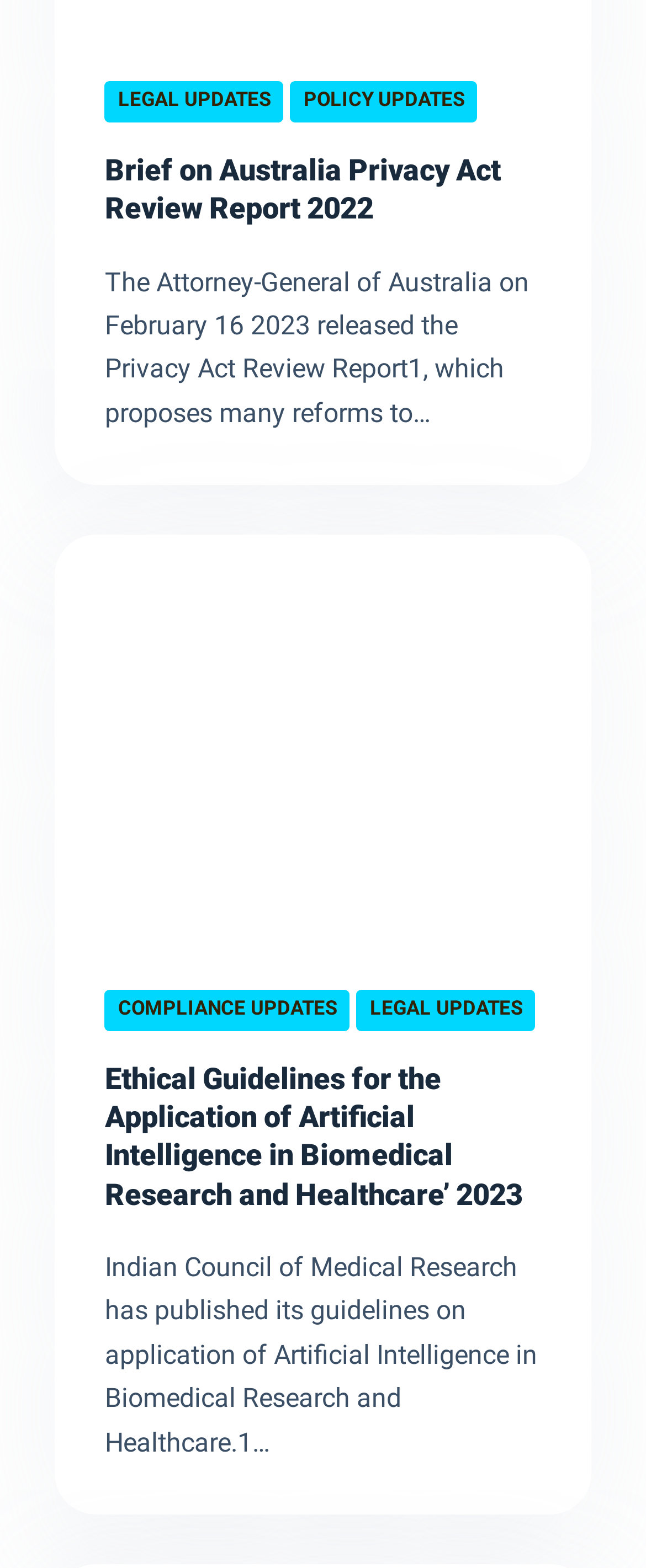From the element description Legal Updates, predict the bounding box coordinates of the UI element. The coordinates must be specified in the format (top-left x, top-left y, bottom-right x, bottom-right y) and should be within the 0 to 1 range.

[0.163, 0.052, 0.44, 0.078]